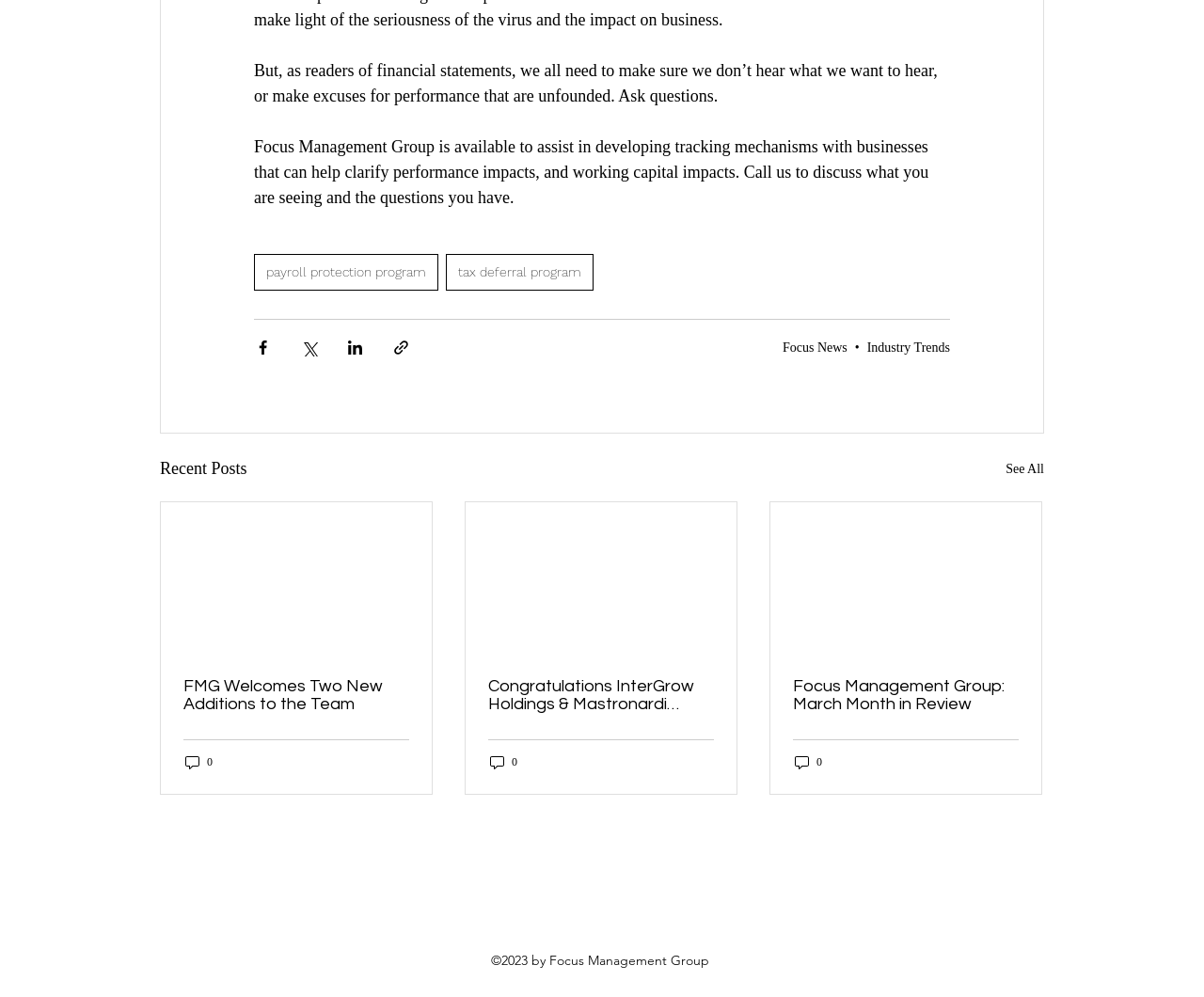What is the purpose of Focus Management Group?
Using the information presented in the image, please offer a detailed response to the question.

The purpose of Focus Management Group can be found in the text at the top of the webpage, which says 'Focus Management Group is available to assist in developing tracking mechanisms with businesses that can help clarify performance impacts, and working capital impacts'.